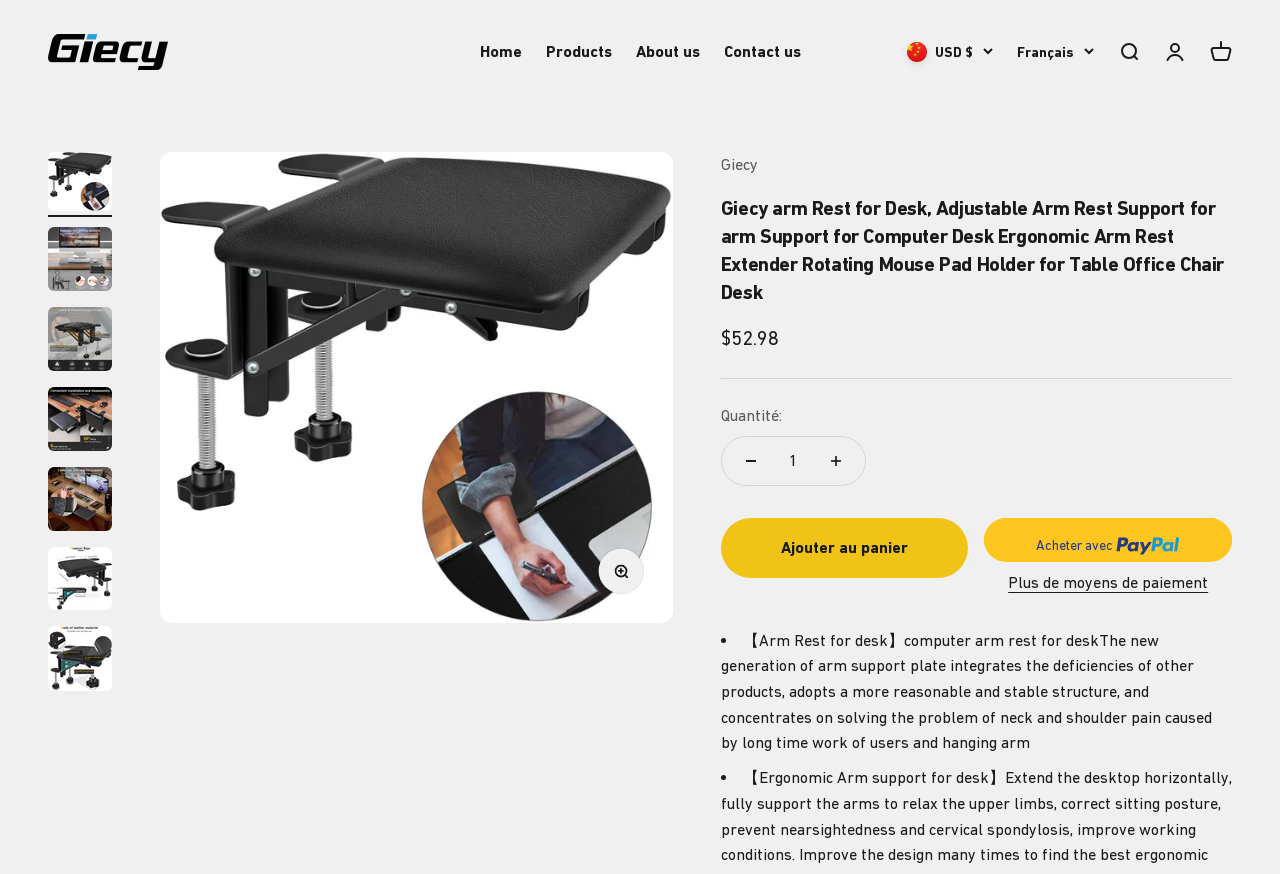Generate a comprehensive description of the contents of the webpage.

This webpage is about a product called "Giecy Arm Rest for Desk", which is an adjustable arm rest support for computer desks. The page has a navigation menu at the top with links to "Home", "Products", "About us", and "Contact us". There is also a logo "Giecy" on the top left corner.

Below the navigation menu, there are two large images of the product, one on the left and one on the right, showcasing the arm rest from different angles. Between the two images, there is a button to zoom in on the image.

On the left side of the page, there is a product gallery with 7 images of the arm rest, each with a button to navigate to the next image. Below the gallery, there is a section with a heading that describes the product, followed by a price tag of $52.98.

Underneath the price tag, there is a section to select the quantity of the product, with buttons to increase or decrease the quantity, and a text box to input the desired quantity. There is also a button to add the product to the cart and a button to buy now with PayPal.

On the right side of the page, there is a section with a heading that describes the product's features, including its ability to solve neck and shoulder pain caused by long-time work. There are also two list markers with bullet points, but the text is not provided.

At the bottom of the page, there are links to open the search, account, and cart drawers.